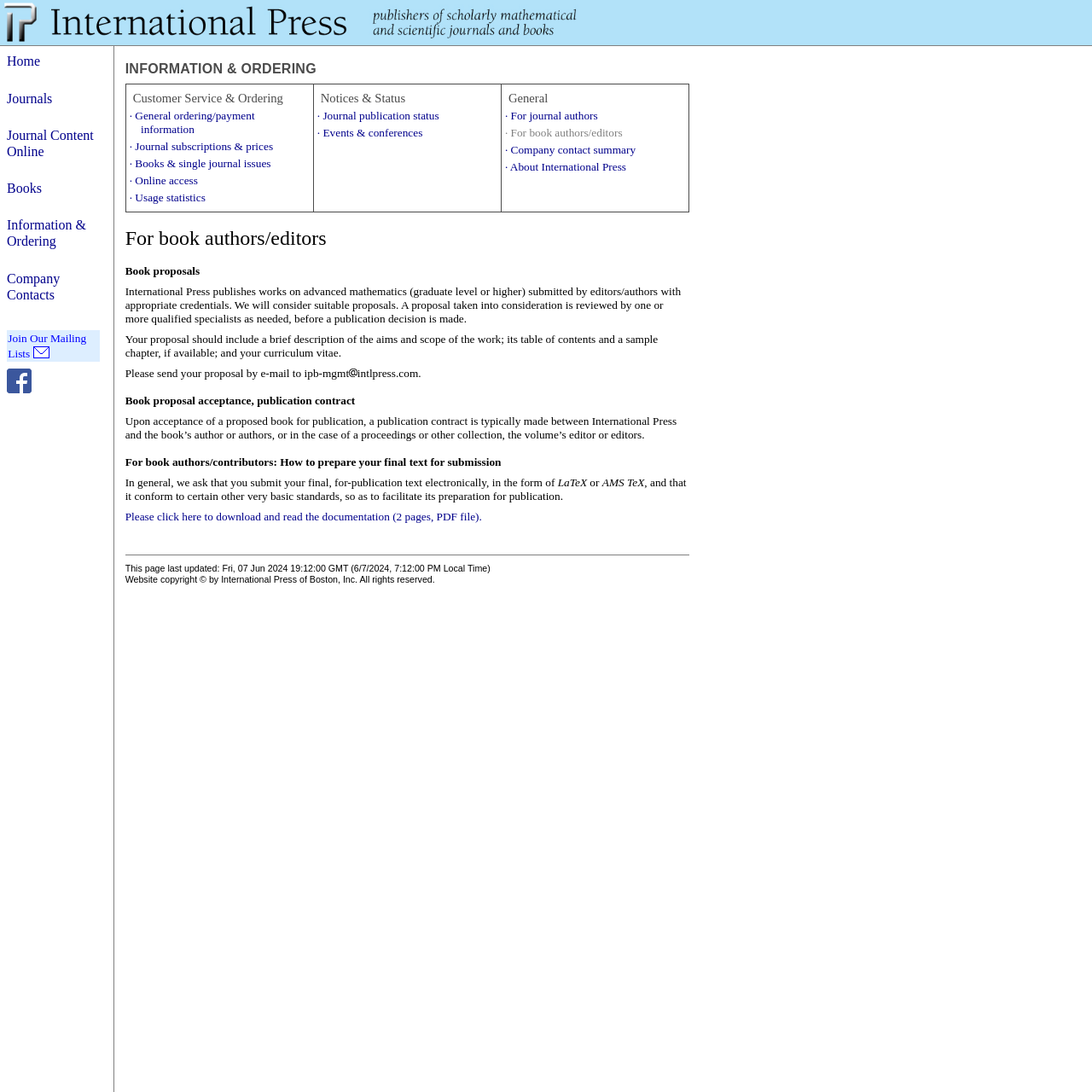Predict the bounding box coordinates for the UI element described as: "Books". The coordinates should be four float numbers between 0 and 1, presented as [left, top, right, bottom].

[0.006, 0.166, 0.038, 0.179]